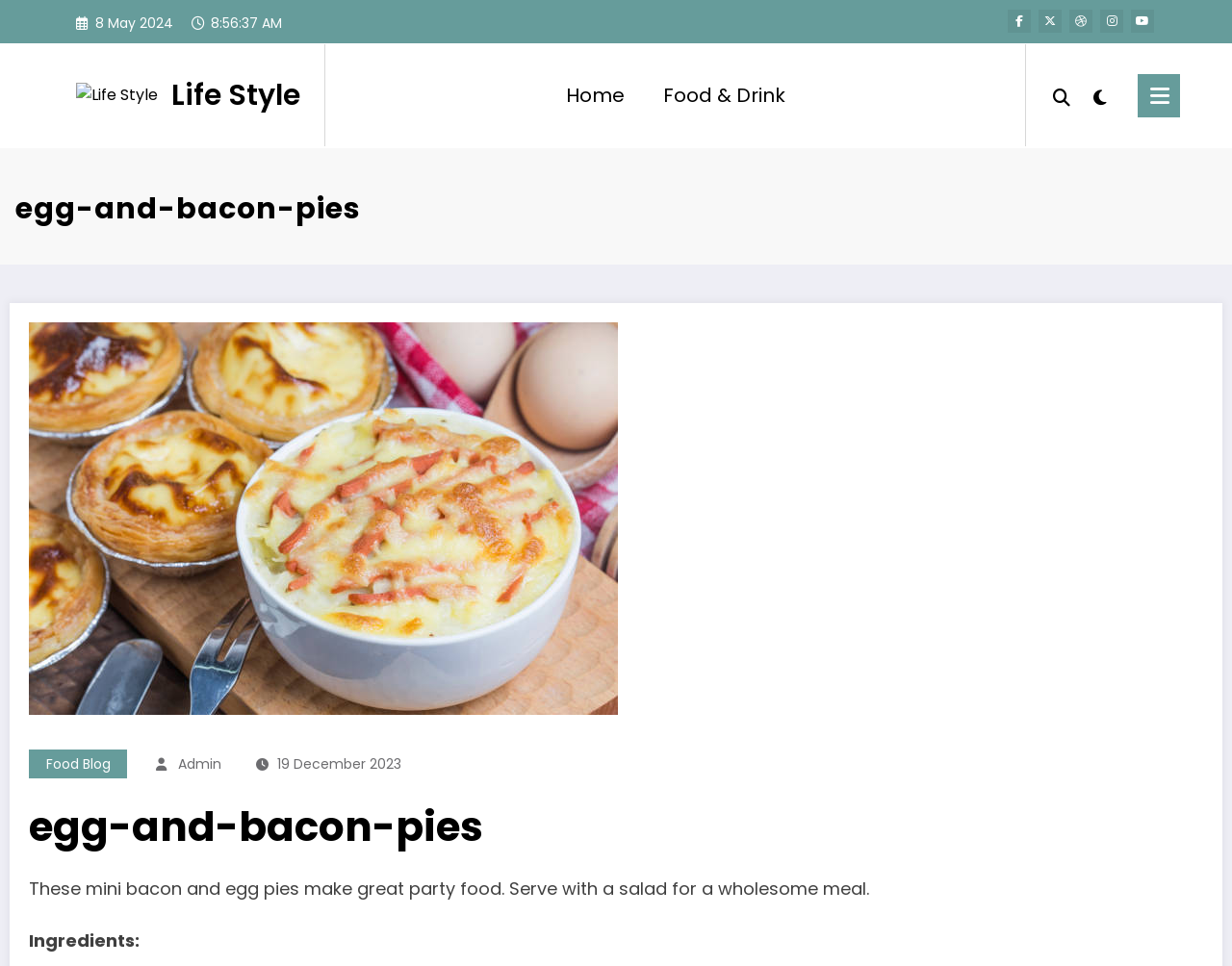Please provide the bounding box coordinates for the element that needs to be clicked to perform the following instruction: "go to Life Style page". The coordinates should be given as four float numbers between 0 and 1, i.e., [left, top, right, bottom].

[0.062, 0.086, 0.136, 0.109]